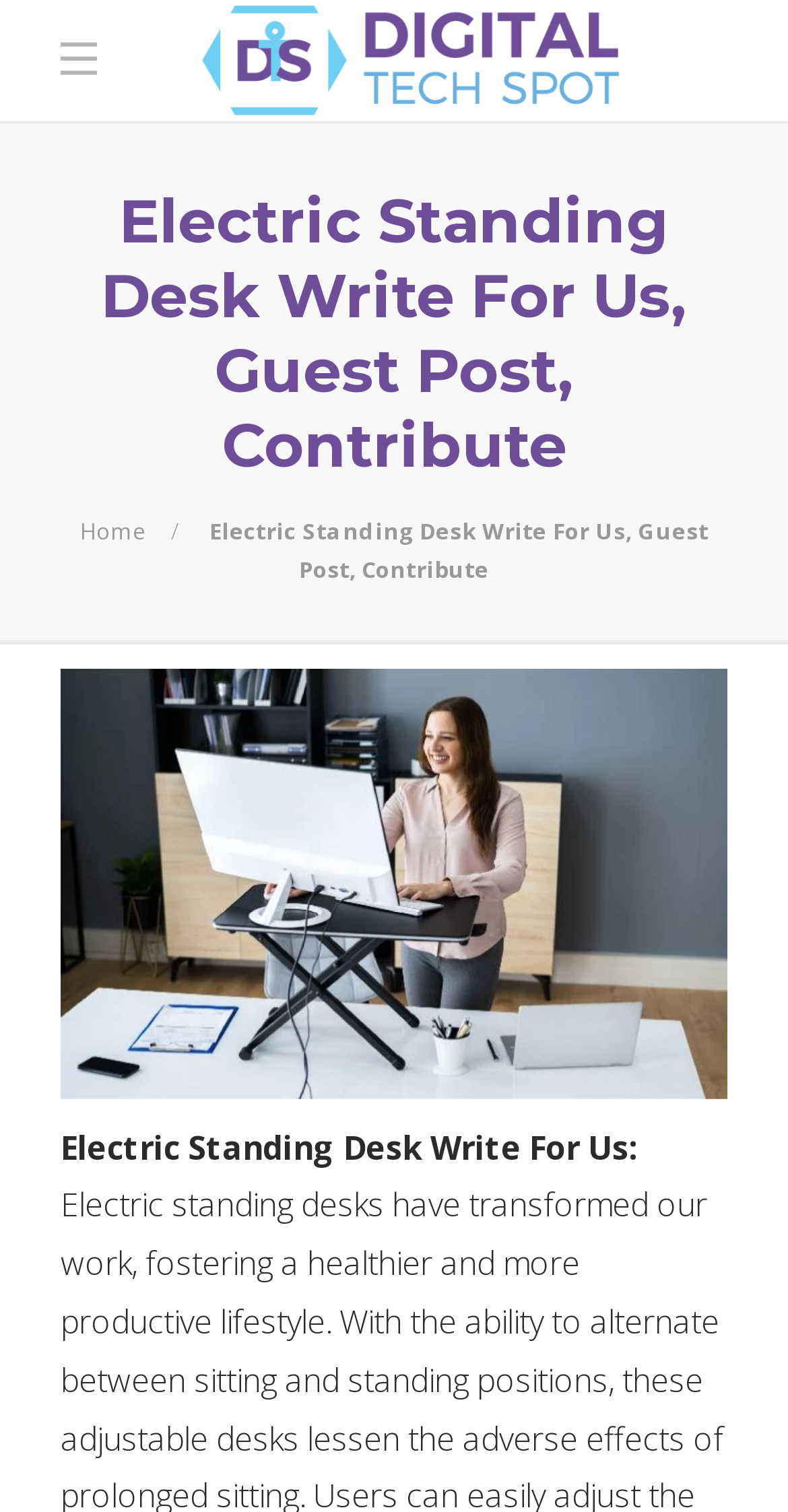What is the topic of the webpage?
Answer the question in a detailed and comprehensive manner.

The webpage has multiple elements with the text 'Electric Standing Desk', including a heading element, a static text element, and an image element. This repetition suggests that the topic of the webpage is related to electric standing desks.